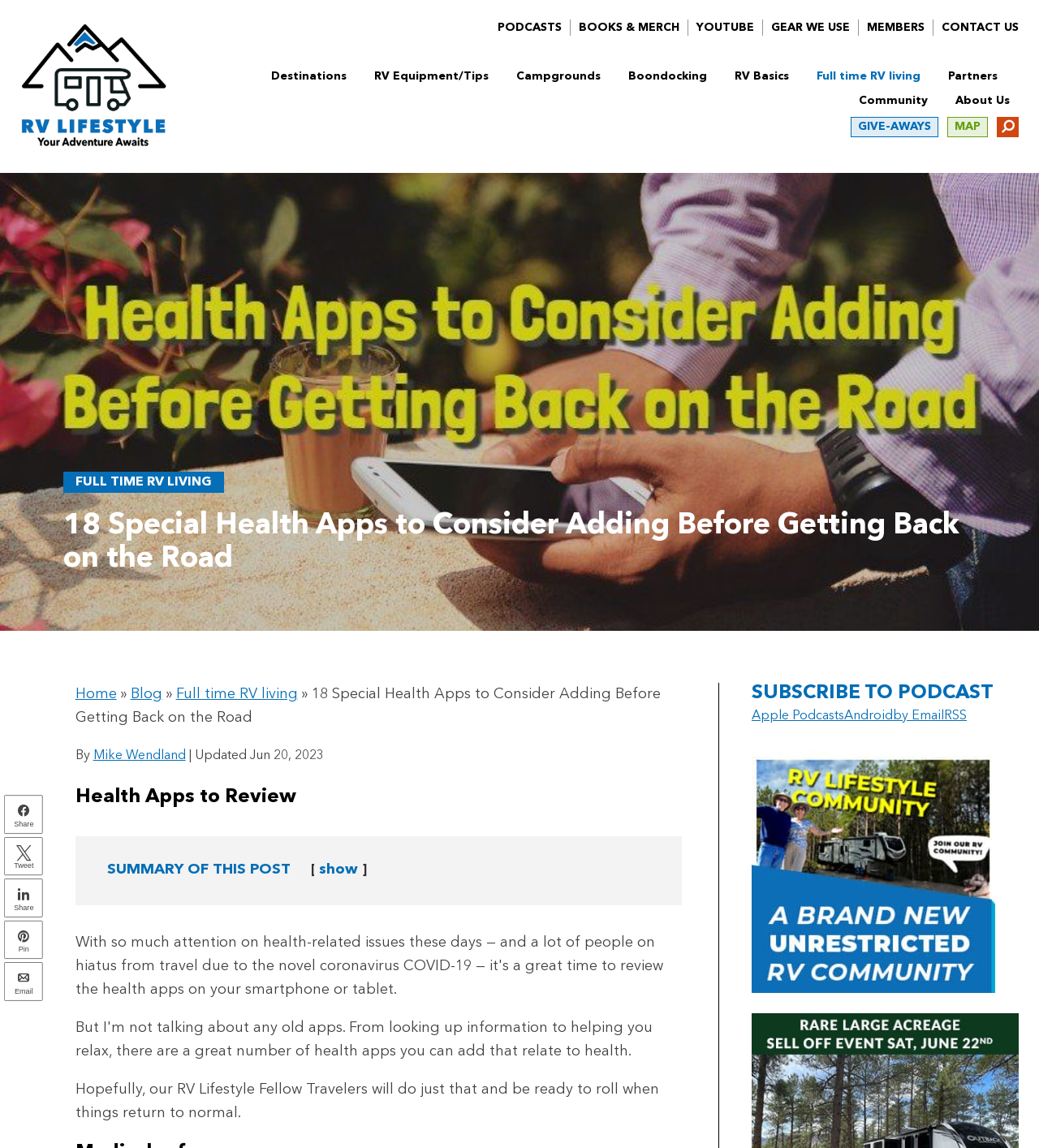Offer a meticulous description of the webpage's structure and content.

This webpage is about RV lifestyle and health-related issues, particularly focusing on 18 special health apps to consider adding before getting back on the road. 

At the top left, there is a logo of "RV Lifestyle" with a link to the website's homepage. Next to it, there are several links to different sections of the website, including "PODCASTS", "BOOKS & MERCH", "YOUTUBE", "GEAR WE USE", "MEMBERS", and "CONTACT US". 

Below these links, there are more links to specific topics related to RV lifestyle, such as "Destinations", "RV Equipment/Tips", "Campgrounds", "Boondocking", "RV Basics", "Full time RV living", and "Partners". 

The main content of the webpage starts with a heading "18 Special Health Apps to Consider Adding Before Getting Back on the Road" followed by a navigation bar with breadcrumbs showing the path "Home » Blog » Full time RV living » 18 Special Health Apps to Consider Adding Before Getting Back on the Road". 

Below the navigation bar, there is a byline "By Mike Wendland" with the date "Updated Jun 20, 2023". The main article is divided into sections, with headings such as "Health Apps to Review" and "SUMMARY OF THIS POST". 

On the right side of the webpage, there is a section to subscribe to a podcast with links to "Apple Podcasts", "Android", "by Email", and "RSS". Below it, there is an advertisement for "CommunitySquareAD" with an image. 

At the bottom of the webpage, there are social media links to share the article on Facebook, Twitter, Pinterest, and Email.